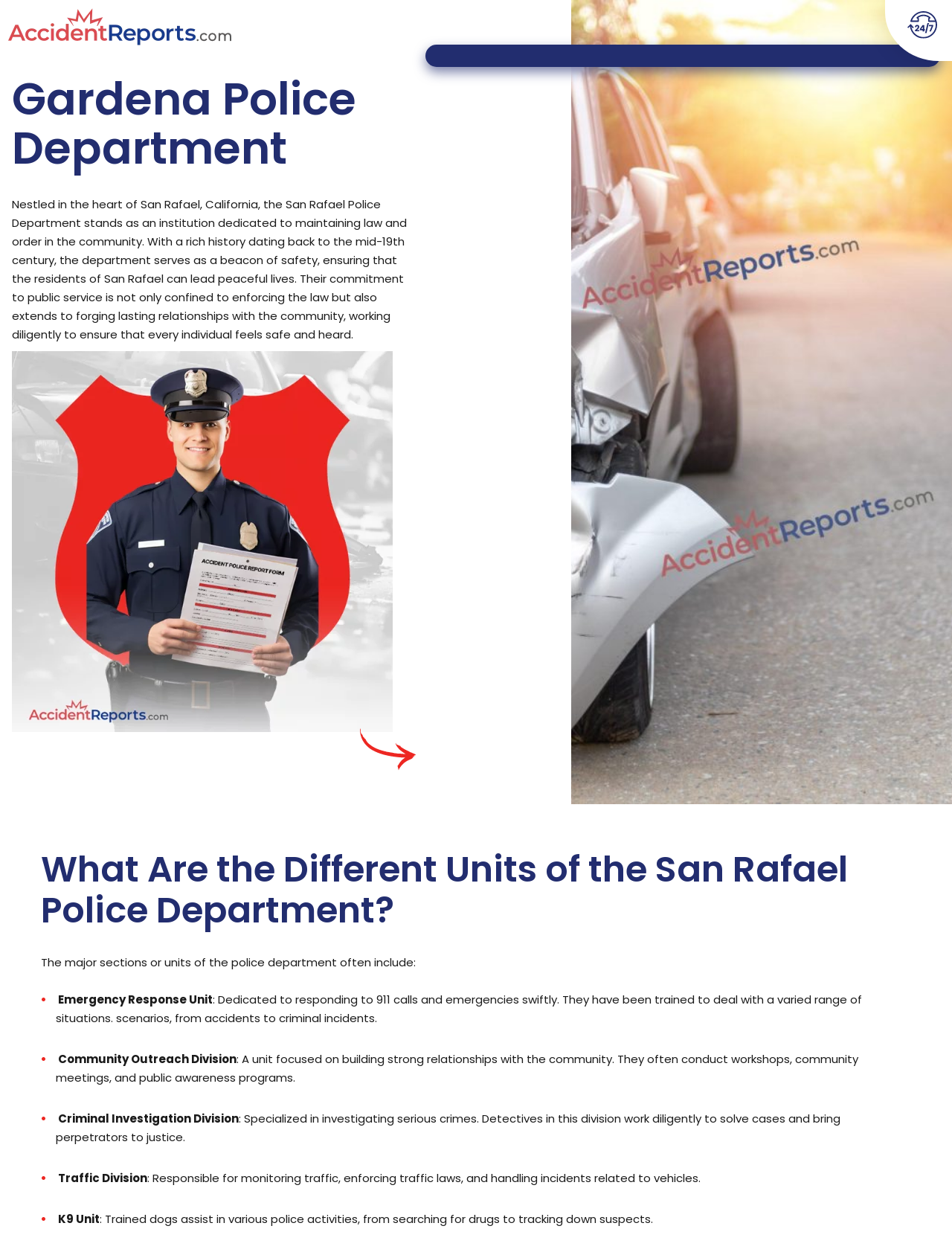What is the role of the Emergency Response Unit? Examine the screenshot and reply using just one word or a brief phrase.

responding to 911 calls